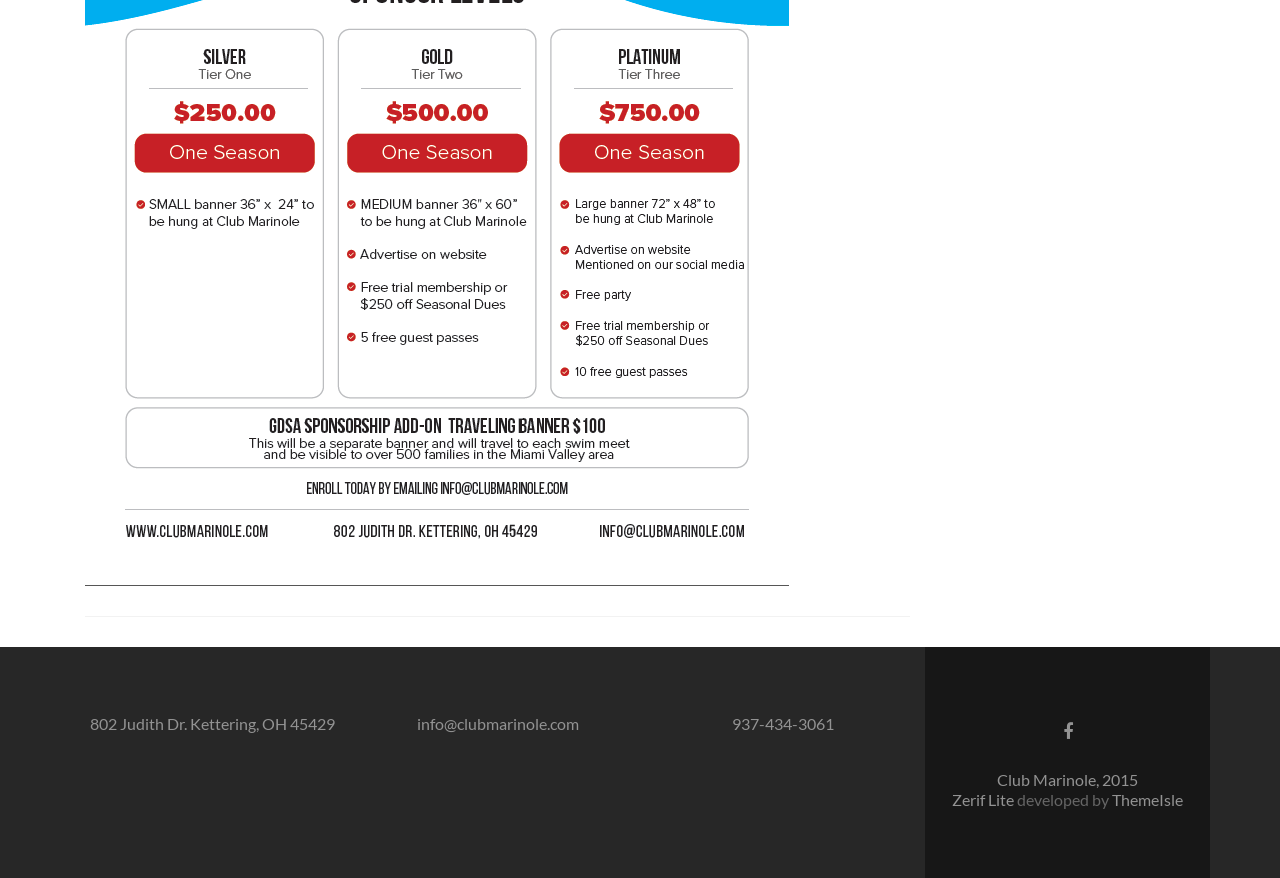Locate the bounding box coordinates of the UI element described by: "Zerif Lite". The bounding box coordinates should consist of four float numbers between 0 and 1, i.e., [left, top, right, bottom].

[0.744, 0.9, 0.795, 0.922]